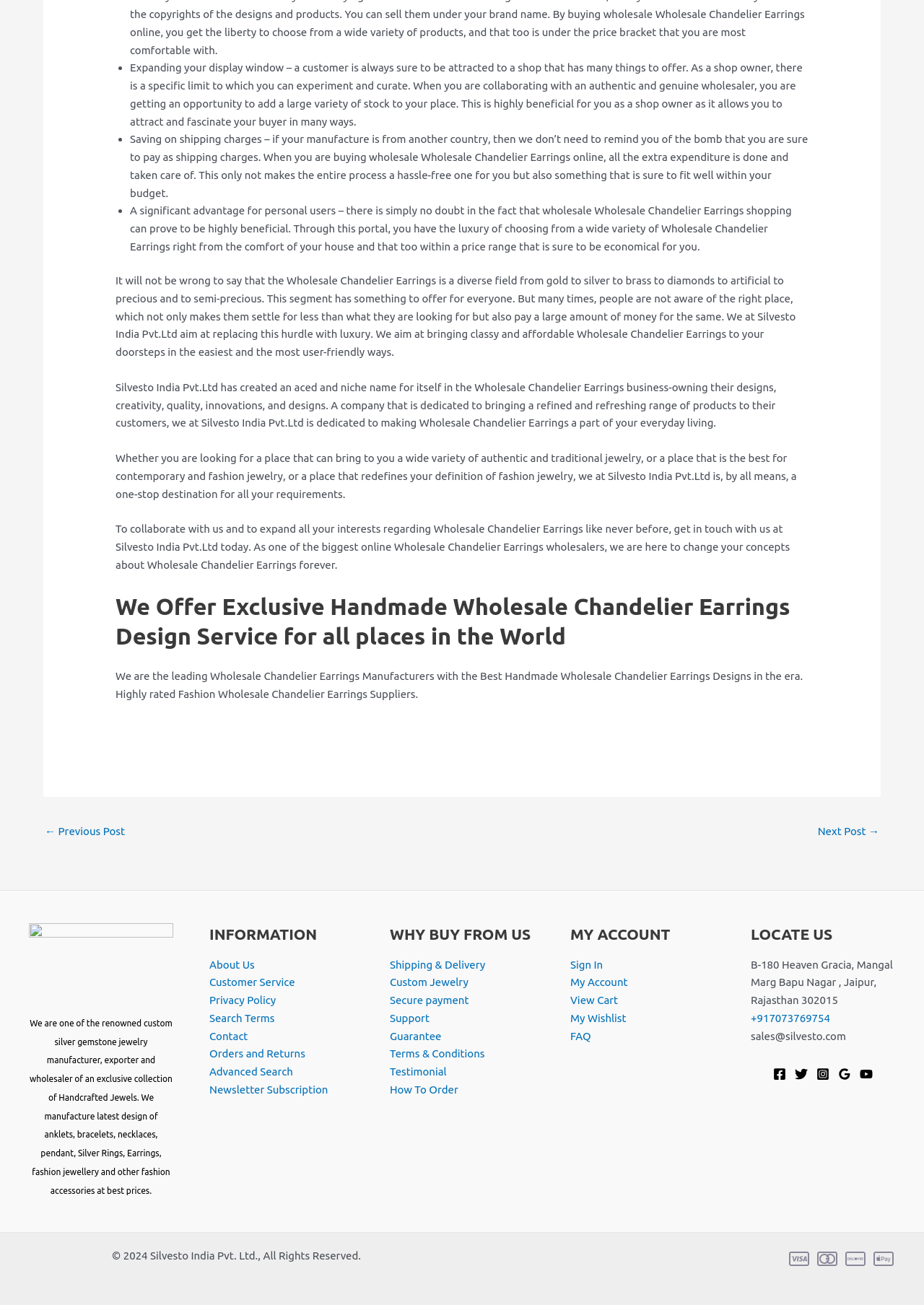What is the company name of the website owner?
Look at the screenshot and respond with a single word or phrase.

Silvesto India Pvt.Ltd